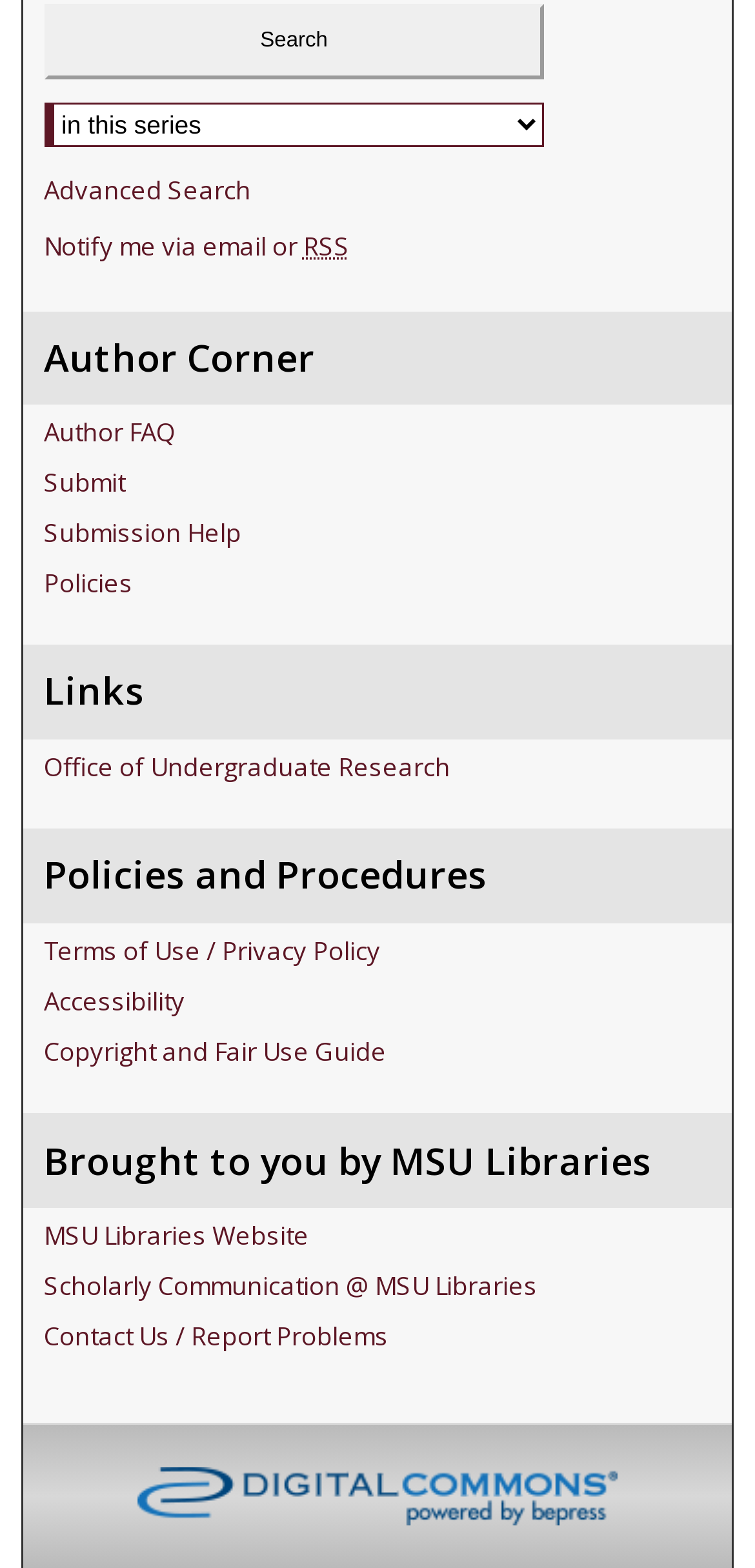How many links are there under 'Policies and Procedures'?
Provide a comprehensive and detailed answer to the question.

Under the heading 'Policies and Procedures', I can see three links: 'Terms of Use / Privacy Policy', 'Accessibility', and 'Copyright and Fair Use Guide'.